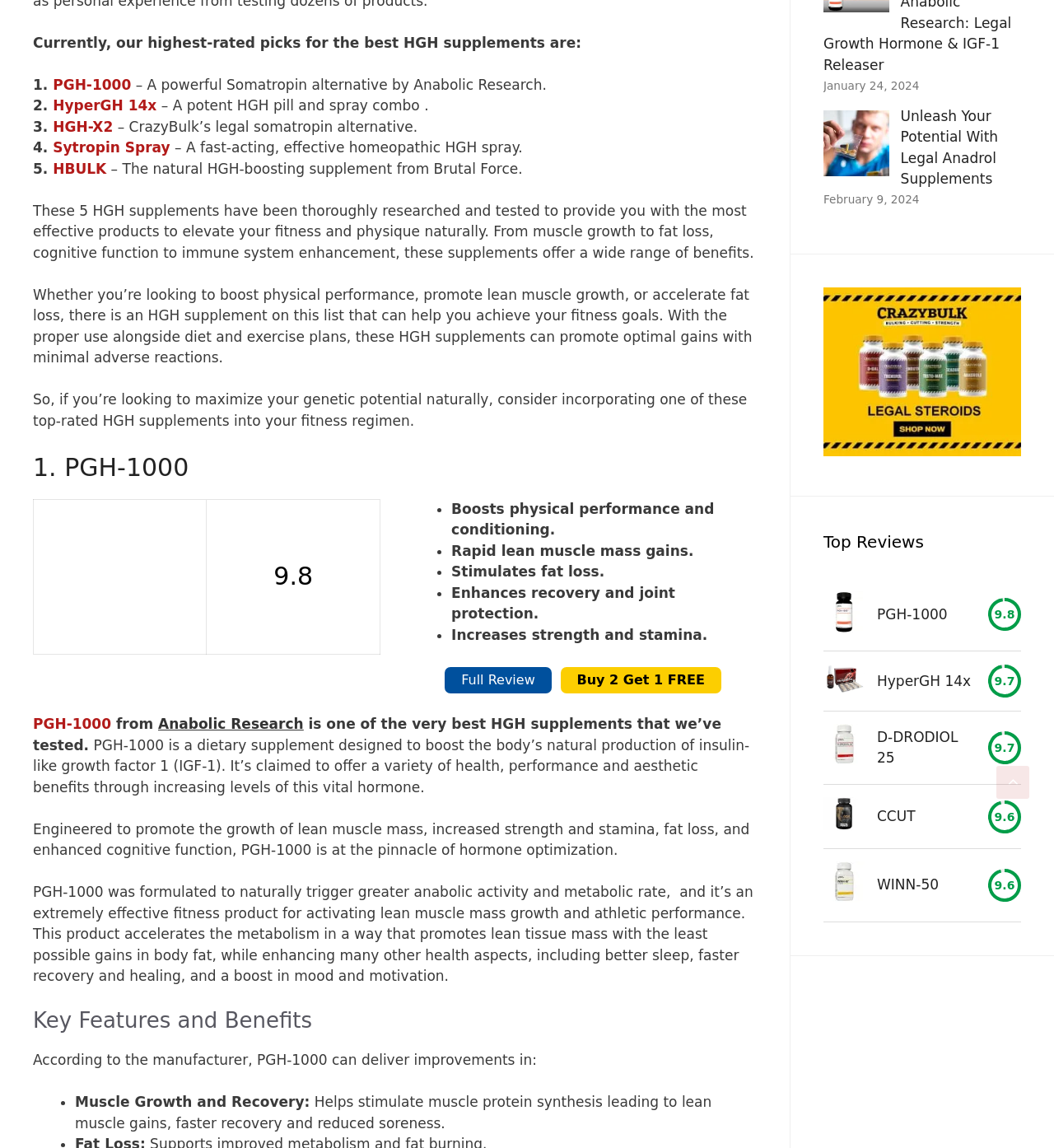Please identify the bounding box coordinates of the clickable element to fulfill the following instruction: "Learn more about HGH-X2". The coordinates should be four float numbers between 0 and 1, i.e., [left, top, right, bottom].

[0.05, 0.103, 0.107, 0.117]